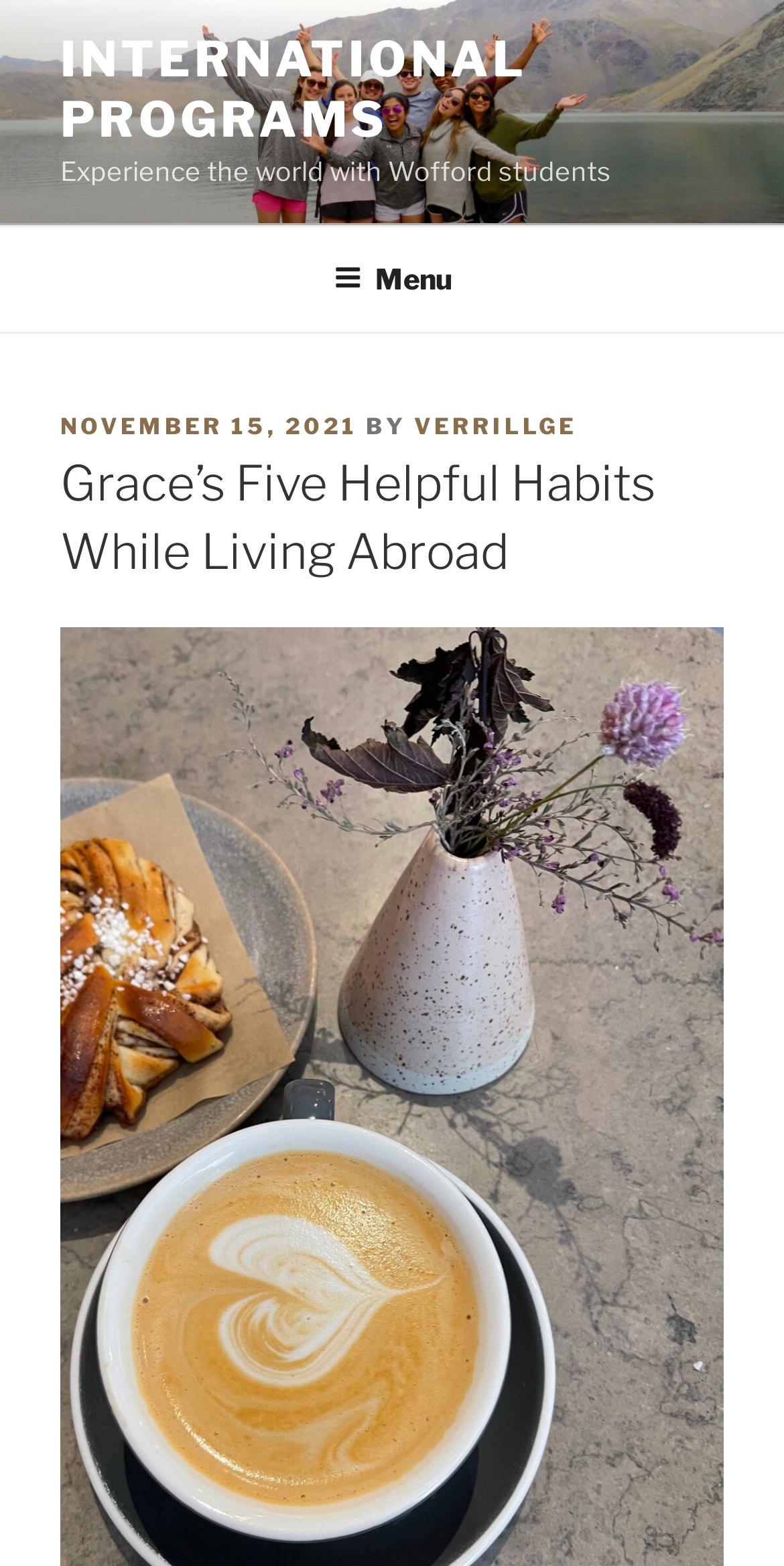Extract the bounding box coordinates of the UI element described: "Iniko Ujaama". Provide the coordinates in the format [left, top, right, bottom] with values ranging from 0 to 1.

None